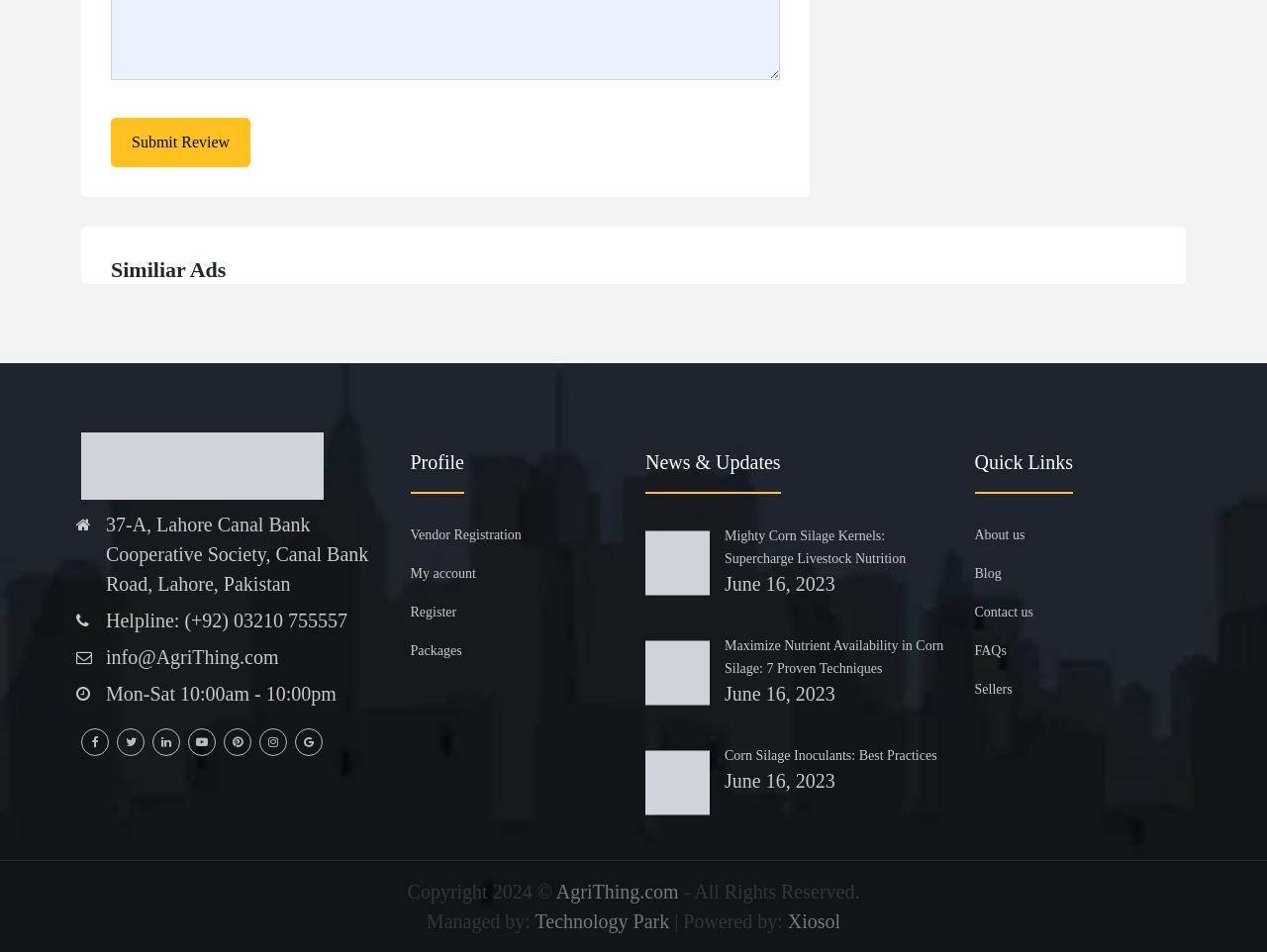Based on the element description May 23, 2019, identify the bounding box of the UI element in the given webpage screenshot. The coordinates should be in the format (top-left x, top-left y, bottom-right x, bottom-right y) and must be between 0 and 1.

None